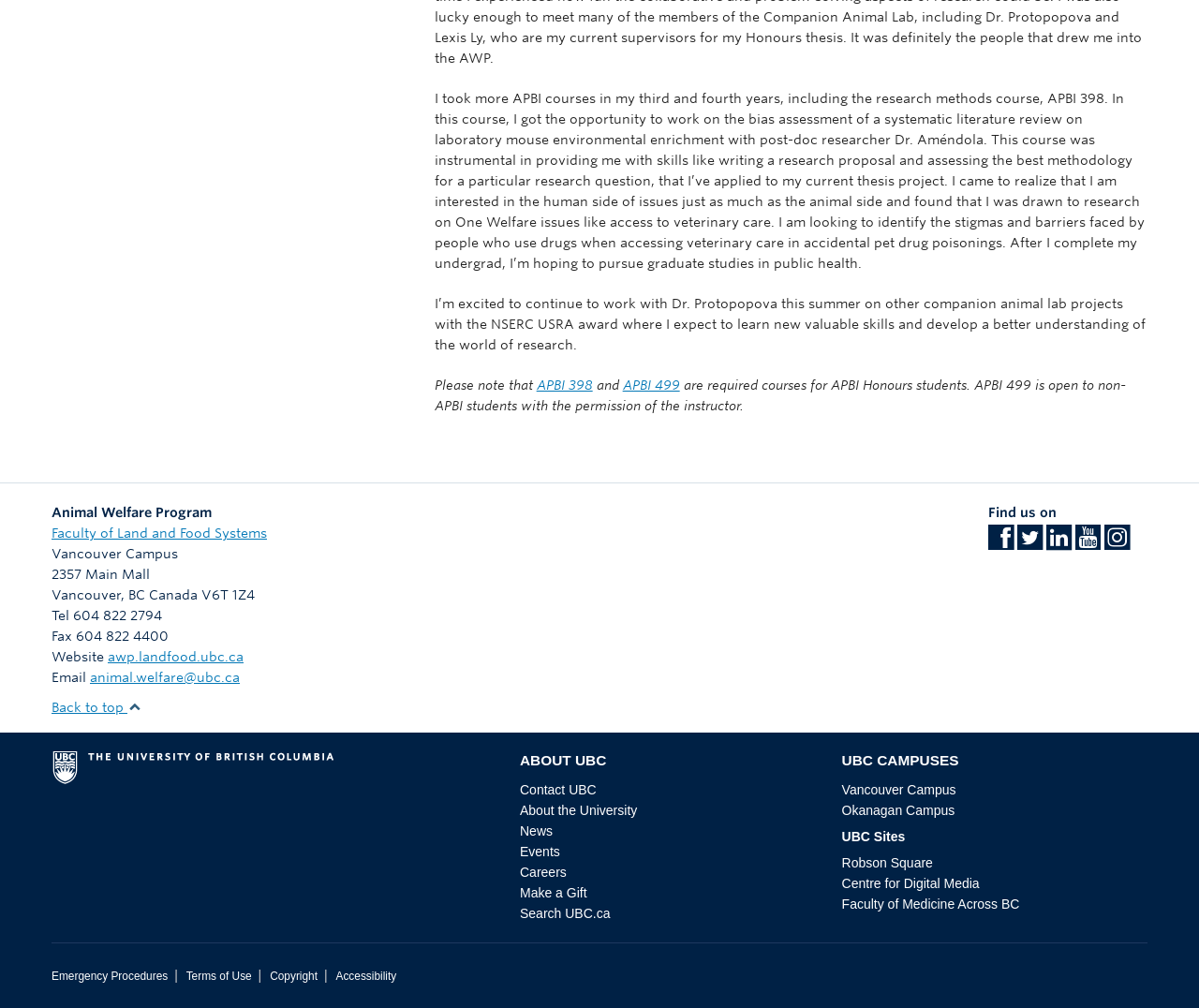Please find the bounding box for the UI element described by: "aria-label="Twitter link"".

[0.848, 0.532, 0.87, 0.546]